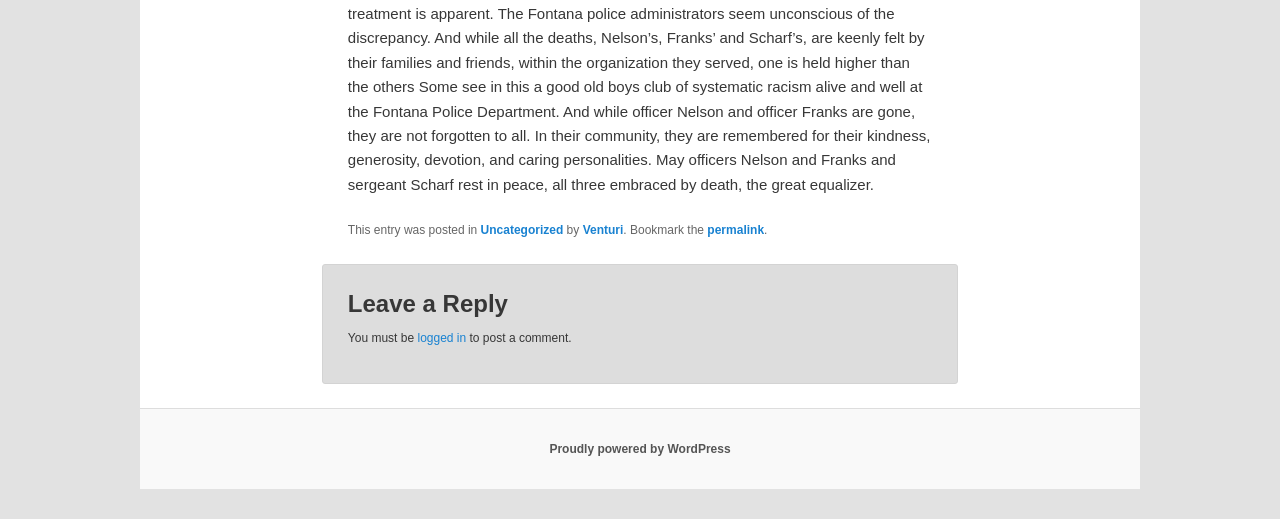Please analyze the image and give a detailed answer to the question:
What is the category of the post?

I found the category of the post by looking at the footer section, where it says 'This entry was posted in' followed by a link 'Uncategorized', which indicates the category of the post.